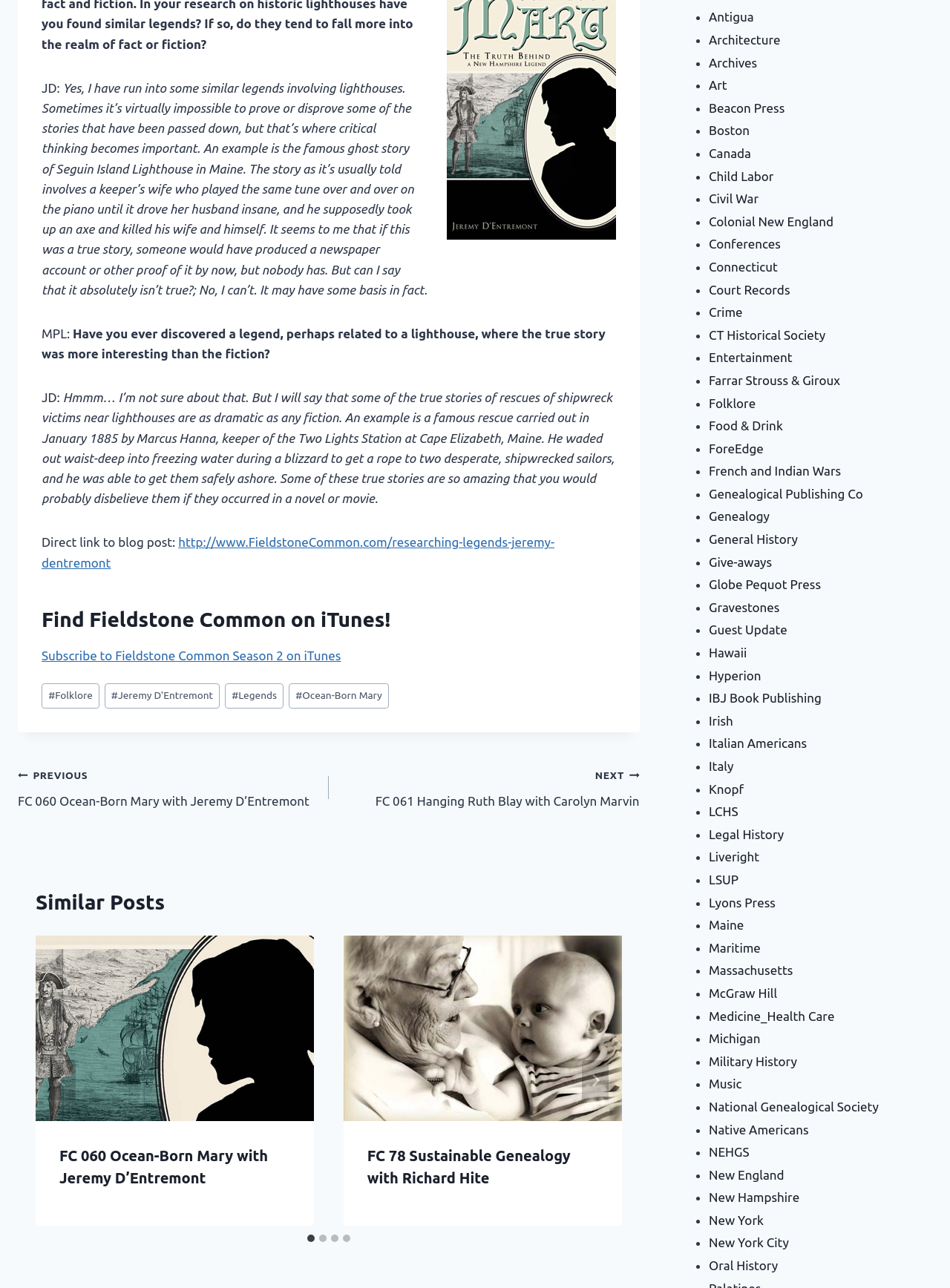Who is the author of the blog post?
Look at the screenshot and give a one-word or phrase answer.

Jeremy D'Entremont